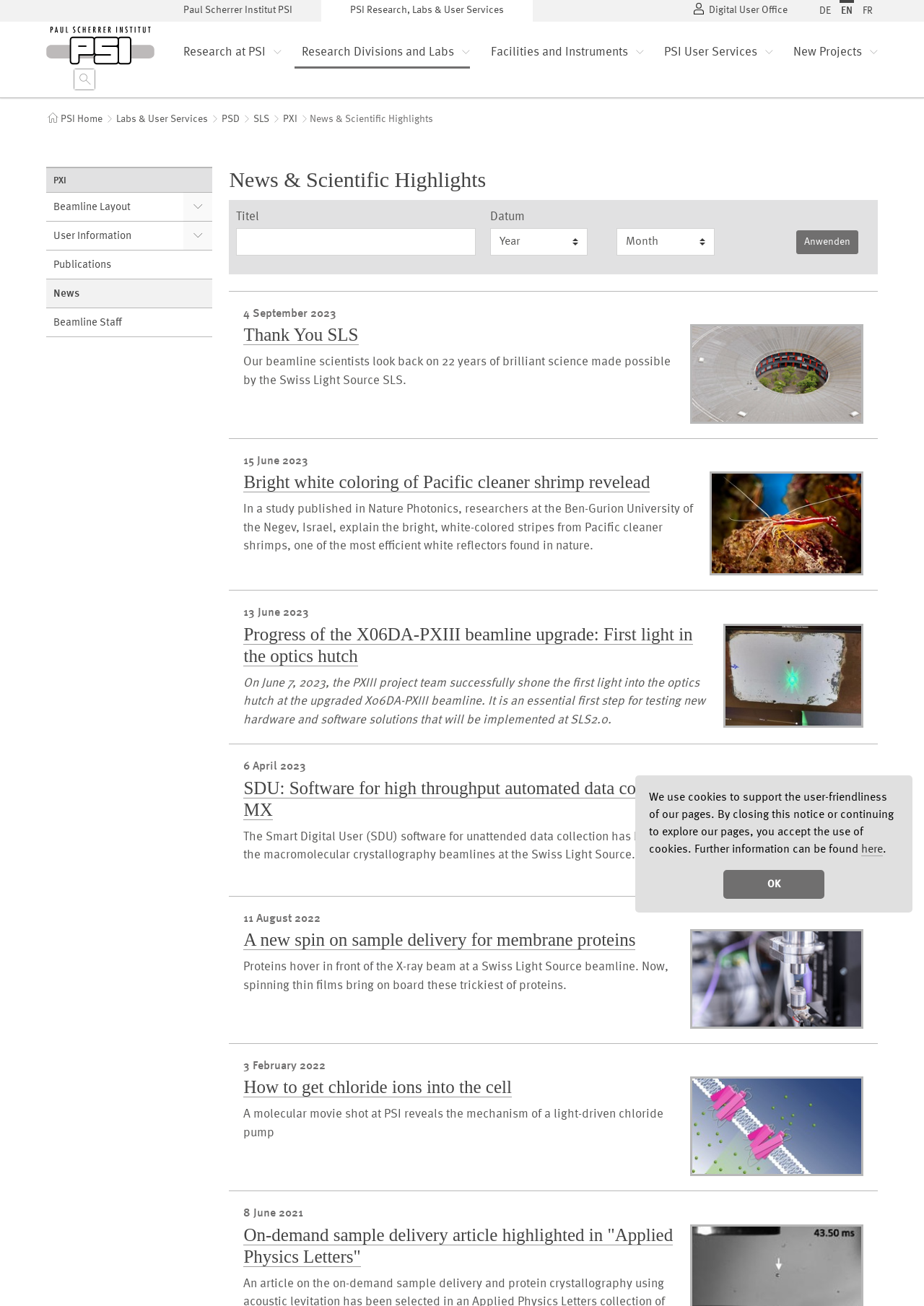Return the bounding box coordinates of the UI element that corresponds to this description: "PSD". The coordinates must be given as four float numbers in the range of 0 and 1, [left, top, right, bottom].

[0.238, 0.086, 0.273, 0.097]